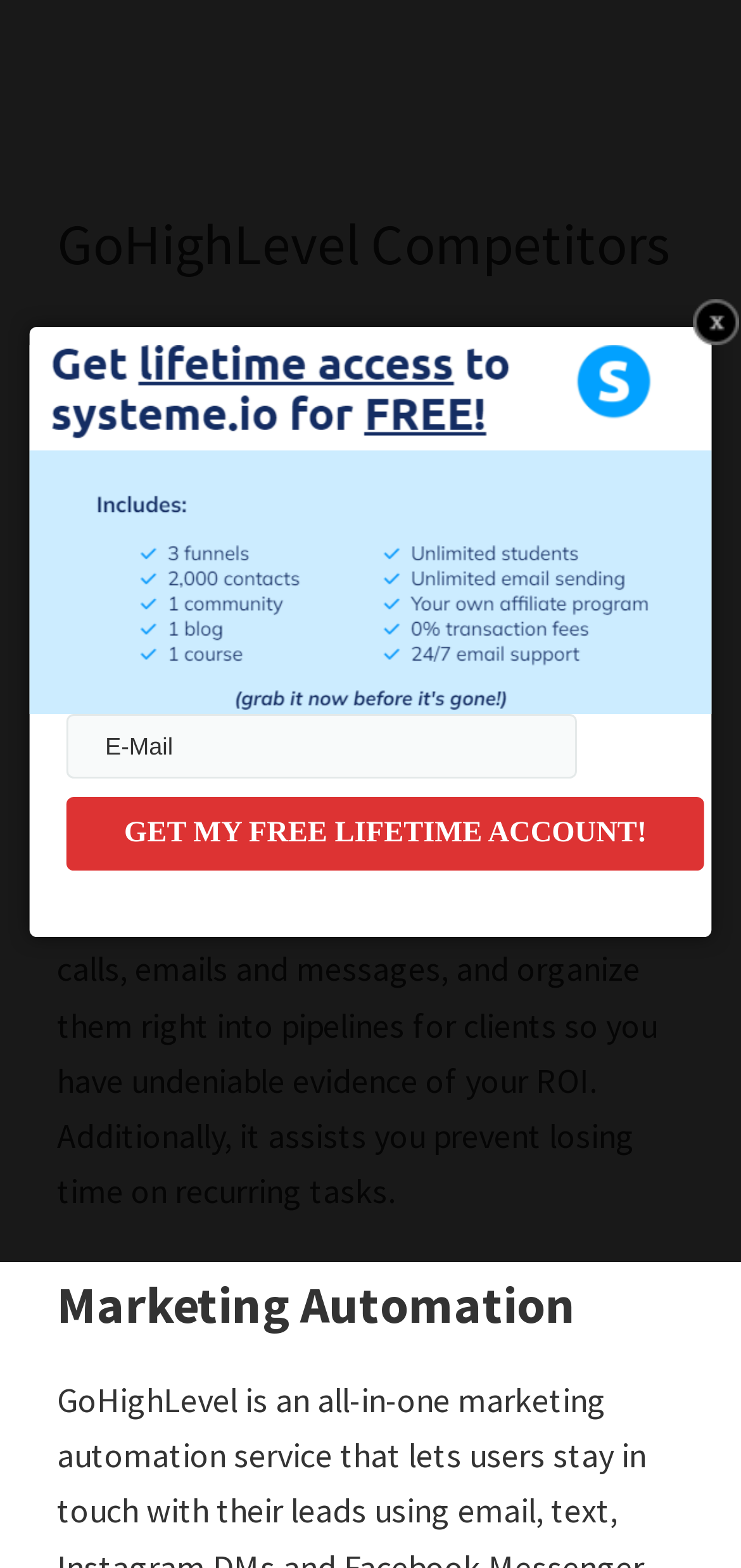What is the purpose of GoHighLevel?
Based on the screenshot, provide your answer in one word or phrase.

Sales and advertising platform